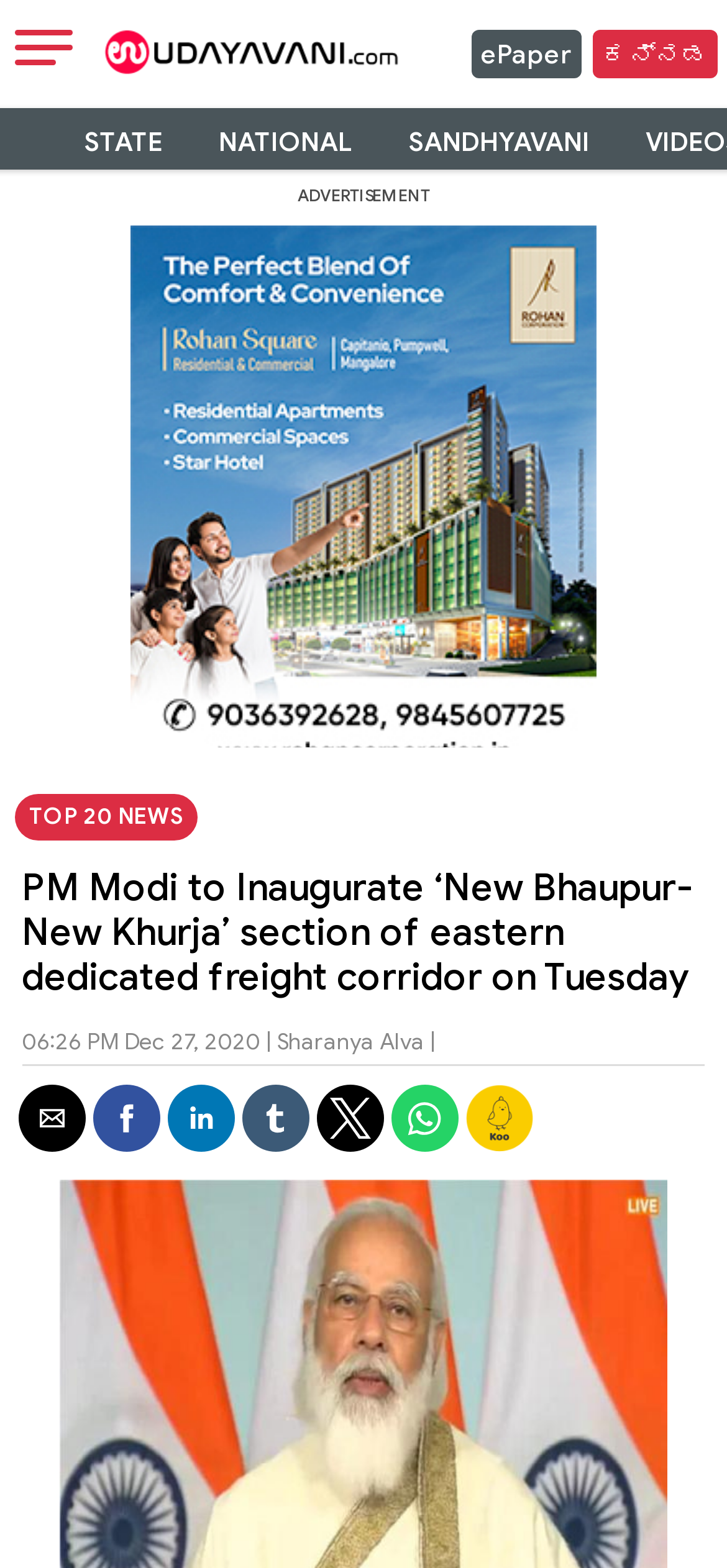Identify and provide the text of the main header on the webpage.

PM Modi to Inaugurate ‘New Bhaupur-New Khurja’ section of eastern dedicated freight corridor on Tuesday